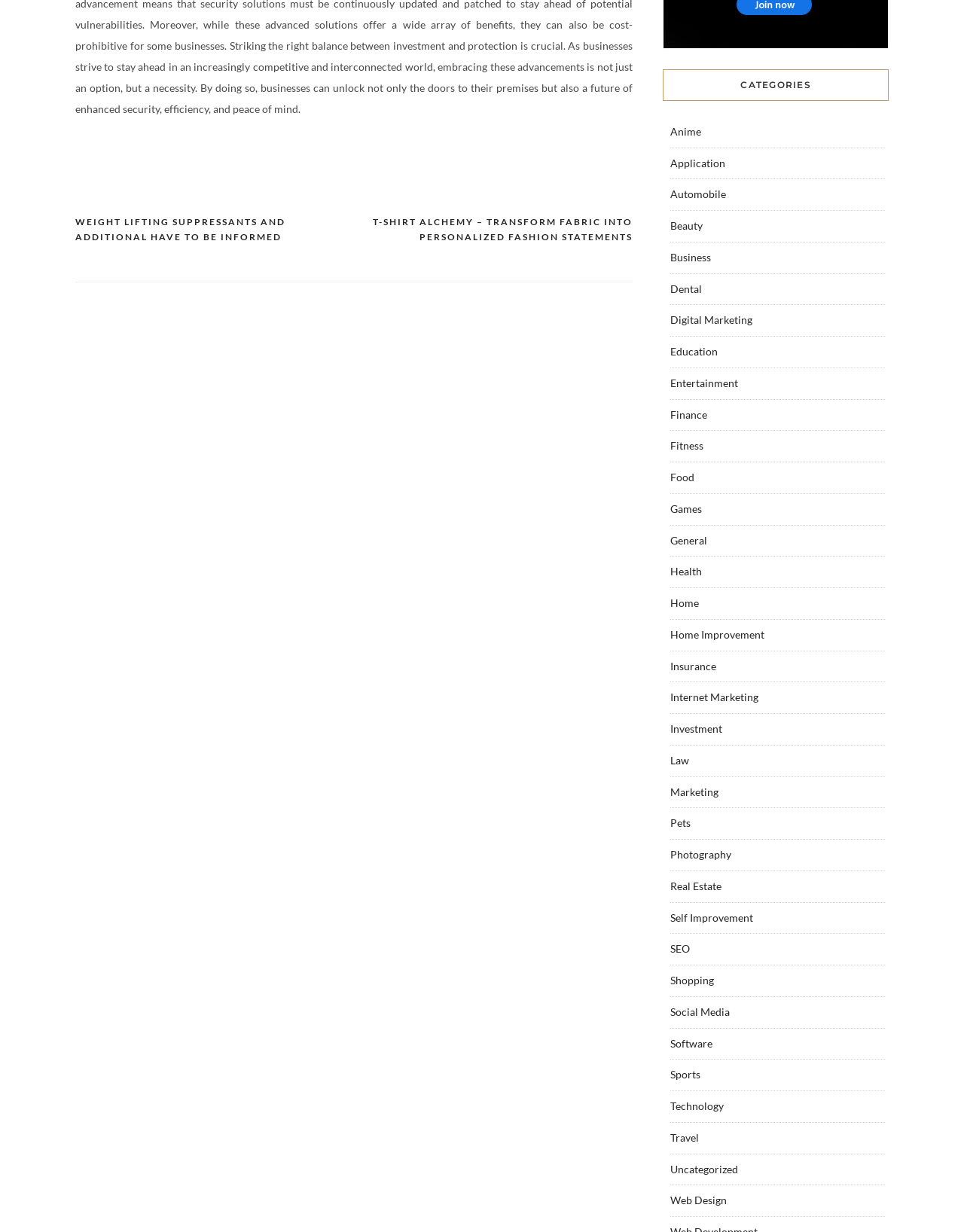Determine the bounding box coordinates for the HTML element described here: "Self Improvement".

[0.695, 0.739, 0.781, 0.75]